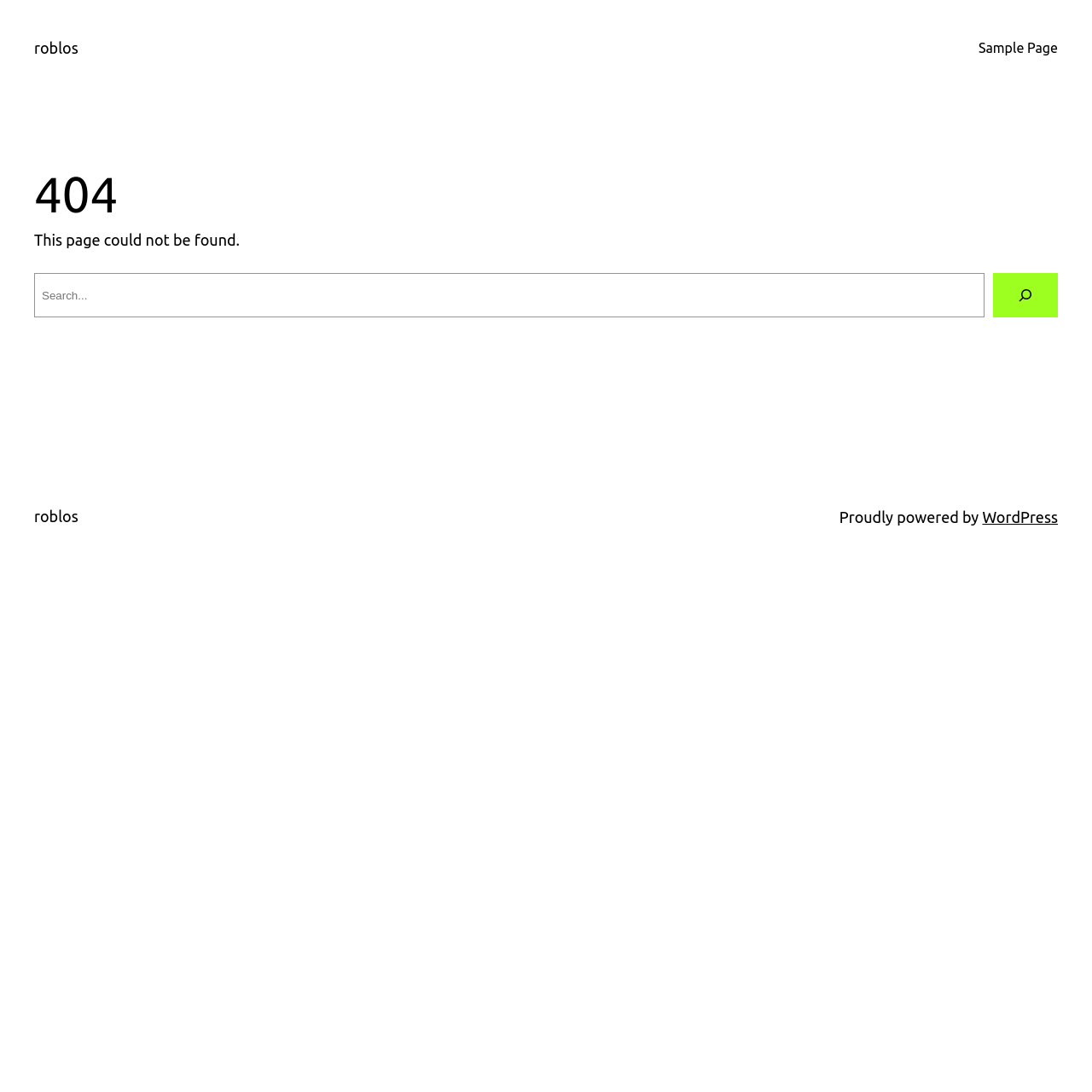Identify the bounding box for the element characterized by the following description: "name="s" placeholder="Search..."".

[0.031, 0.25, 0.902, 0.291]